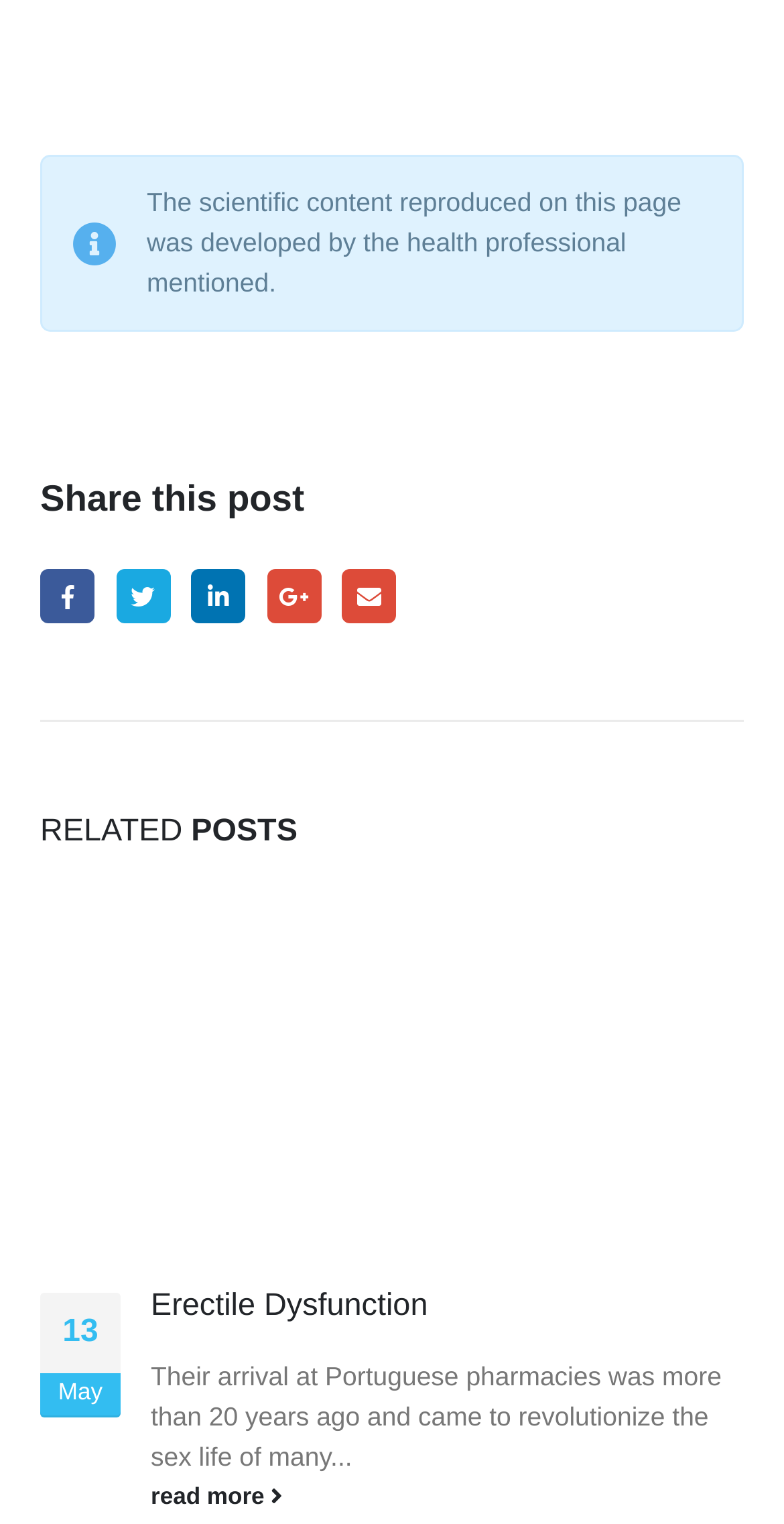What is the topic of the related post?
Analyze the screenshot and provide a detailed answer to the question.

I found the heading 'RELATED POSTS' and below it, there is a heading 'Erectile Dysfunction' which is a link, so I concluded that the topic of the related post is Erectile Dysfunction.